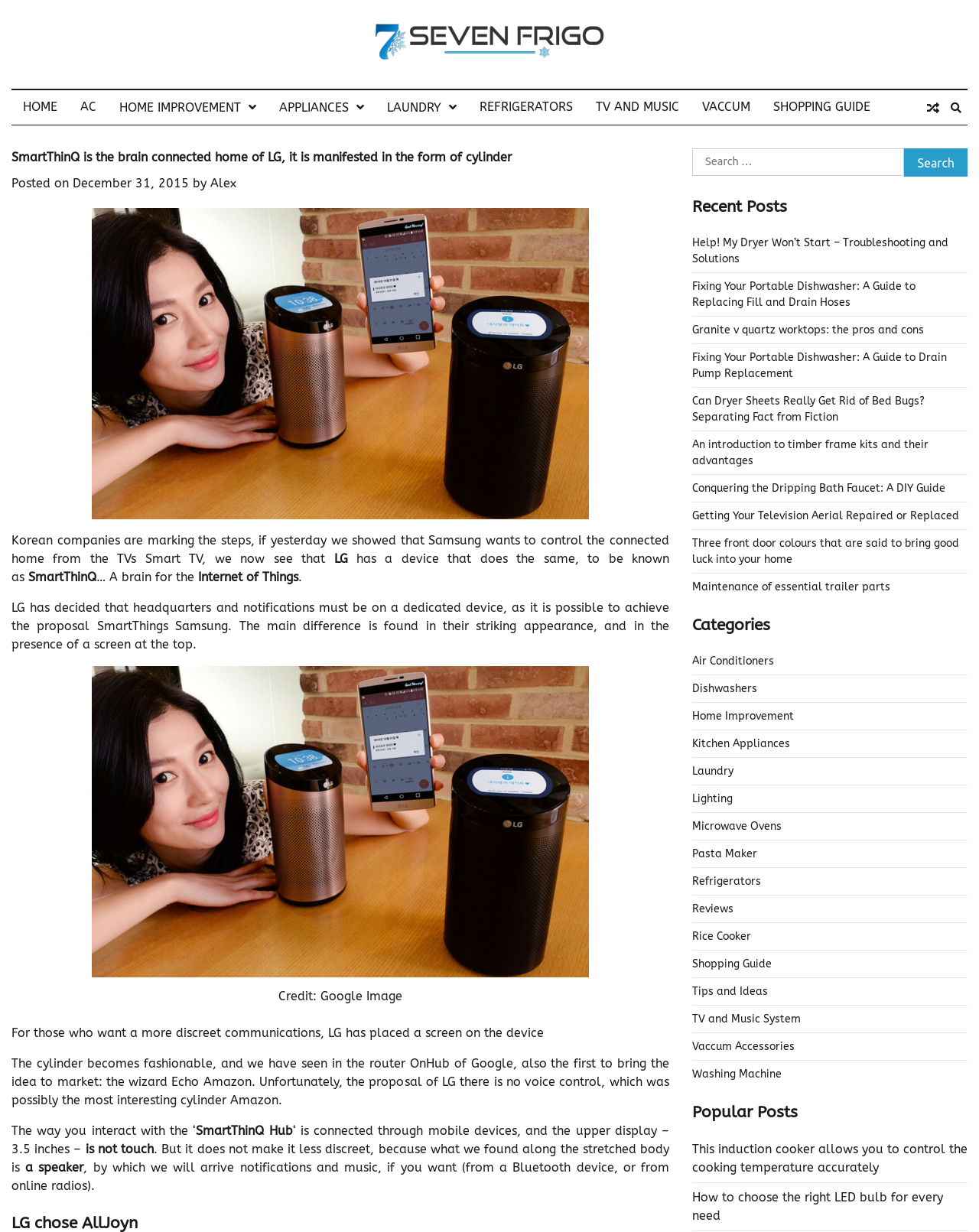What is the name of LG's connected home device?
Using the image, provide a detailed and thorough answer to the question.

The webpage mentions that LG has a device that does the same as Samsung's Smart TV, which is known as SmartThinQ, a brain for the Internet of Things.